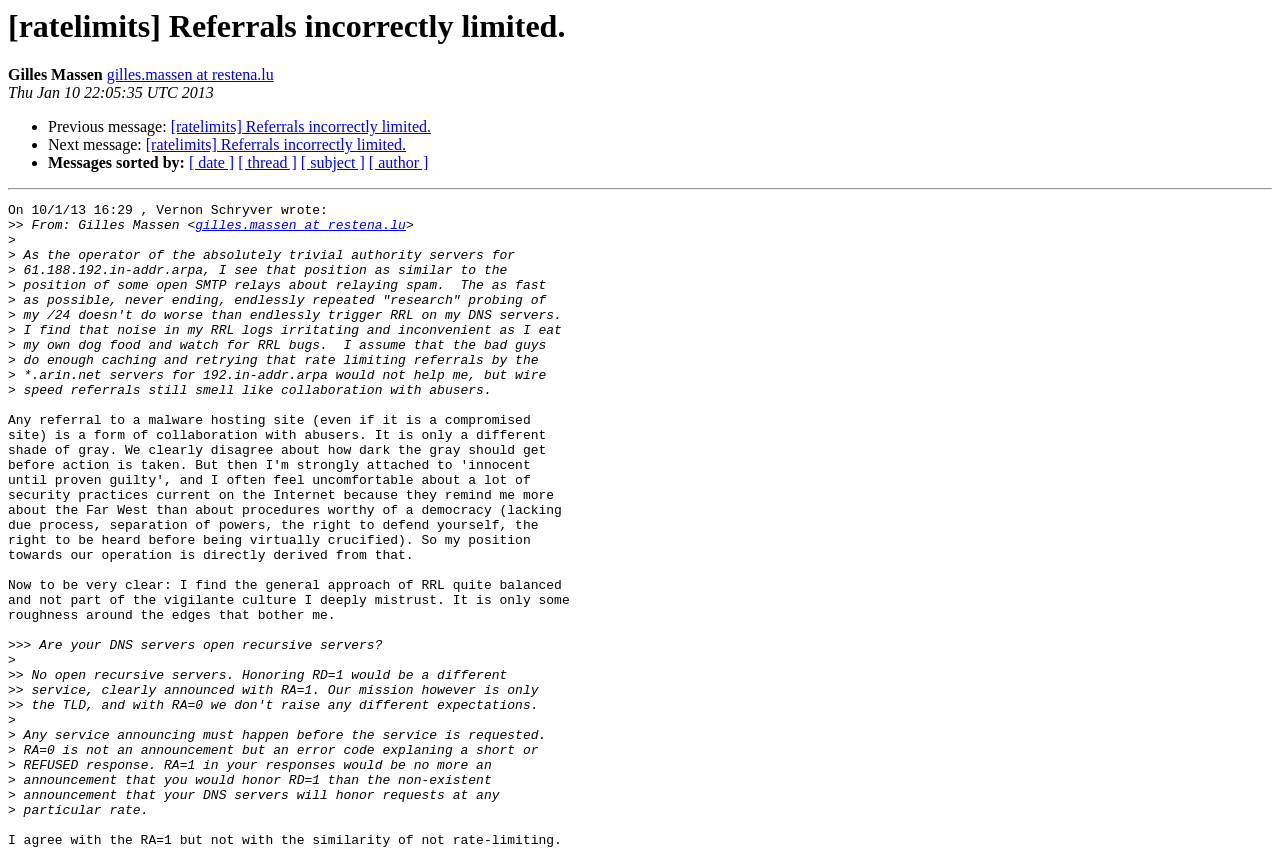Identify the bounding box coordinates of the part that should be clicked to carry out this instruction: "Reply to Vernon Schryver's message".

[0.006, 0.778, 0.018, 0.796]